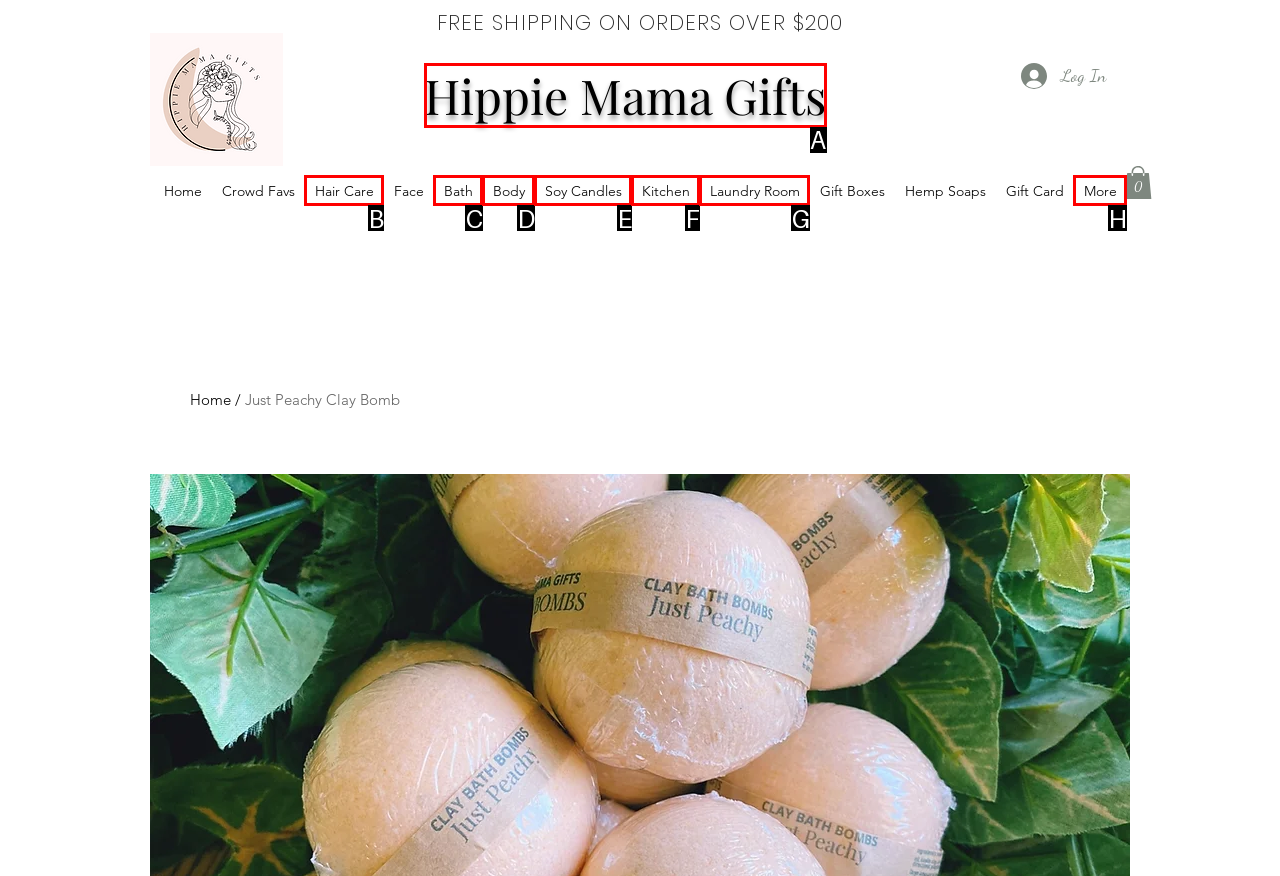Match the description: Hippie Mama Gifts to the correct HTML element. Provide the letter of your choice from the given options.

A